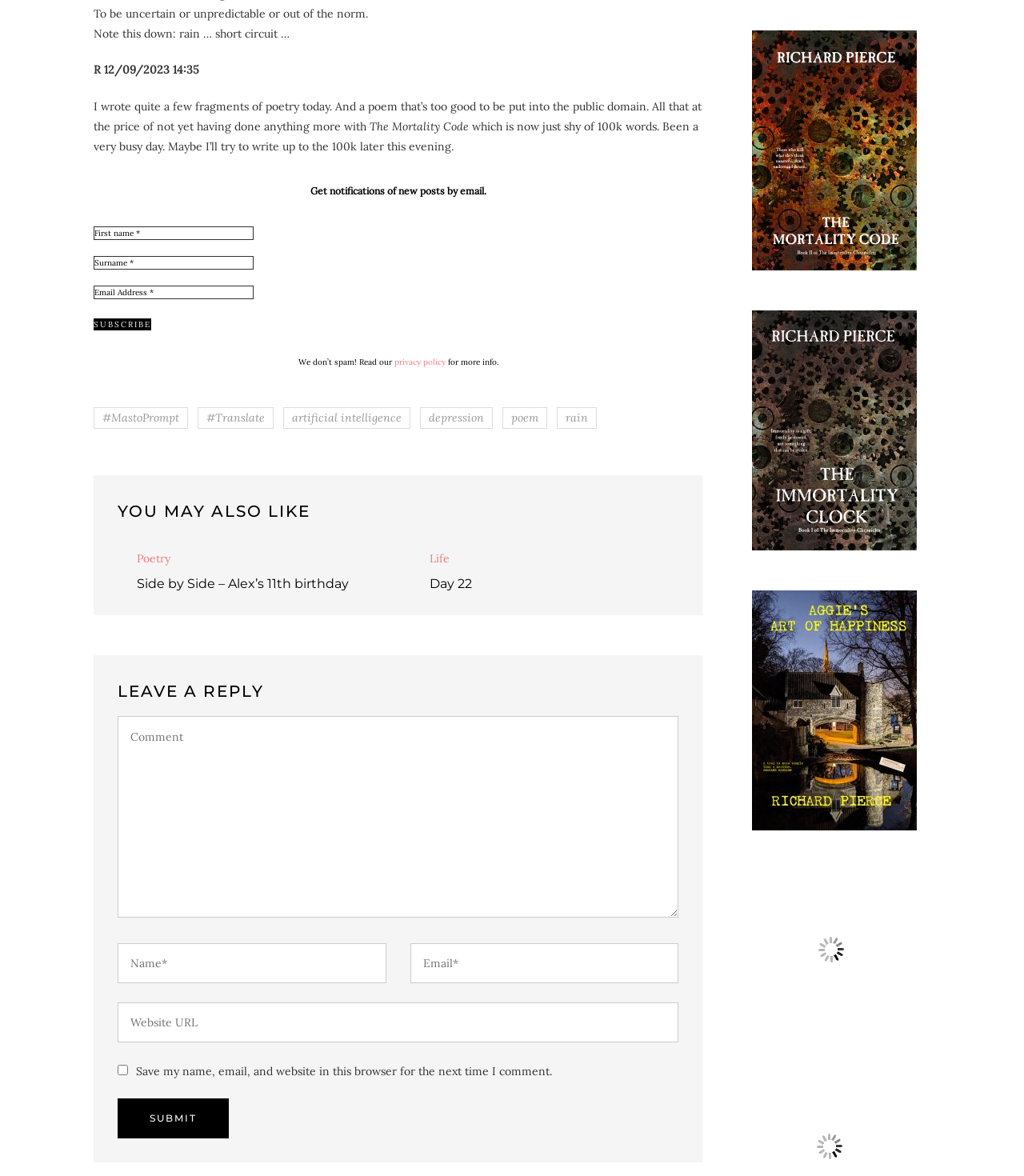Find the bounding box coordinates for the element described here: "name="url" placeholder="Website URL"".

[0.115, 0.853, 0.662, 0.887]